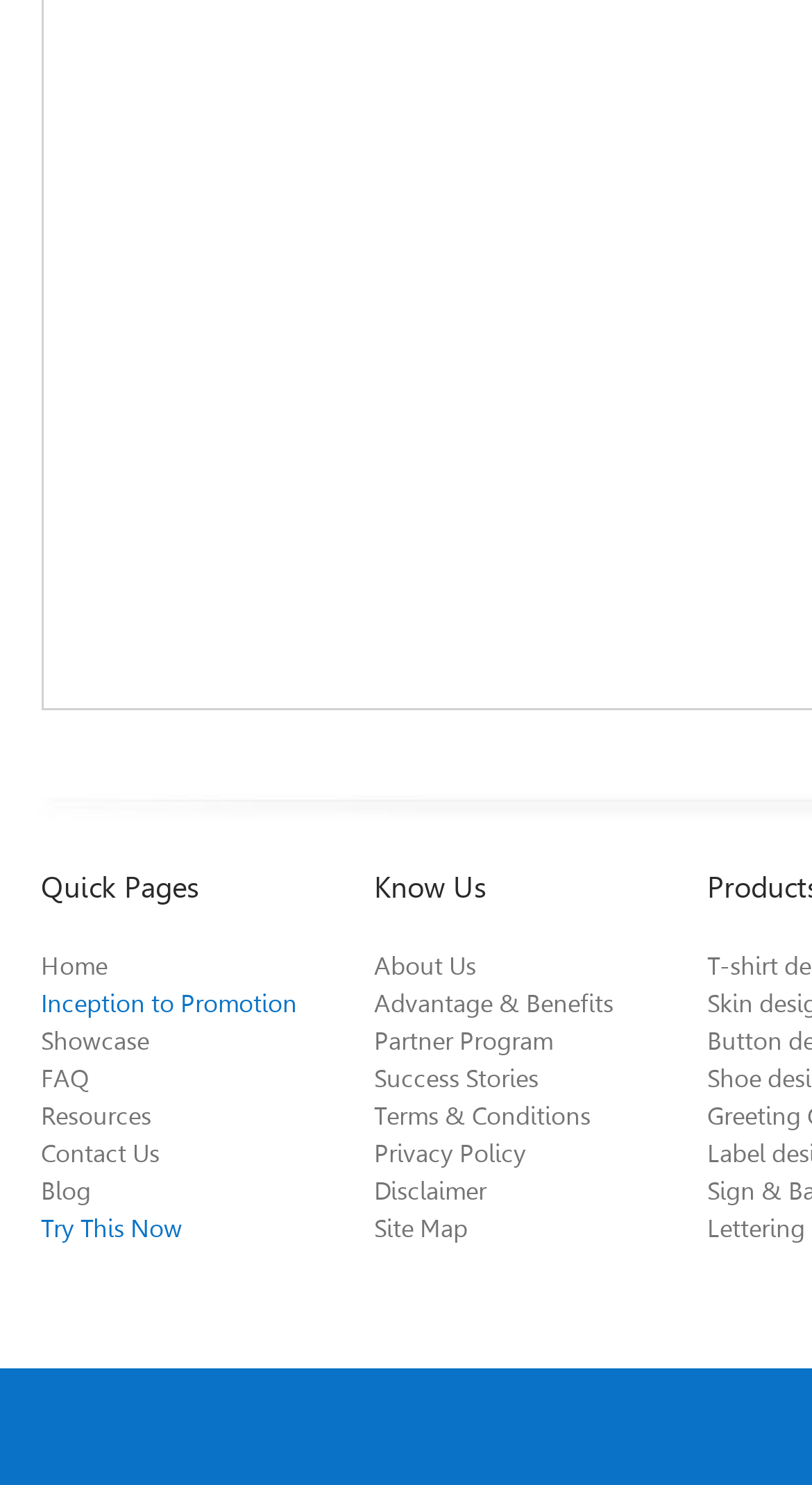Please identify the bounding box coordinates of the element's region that should be clicked to execute the following instruction: "go to home page". The bounding box coordinates must be four float numbers between 0 and 1, i.e., [left, top, right, bottom].

[0.05, 0.64, 0.132, 0.66]